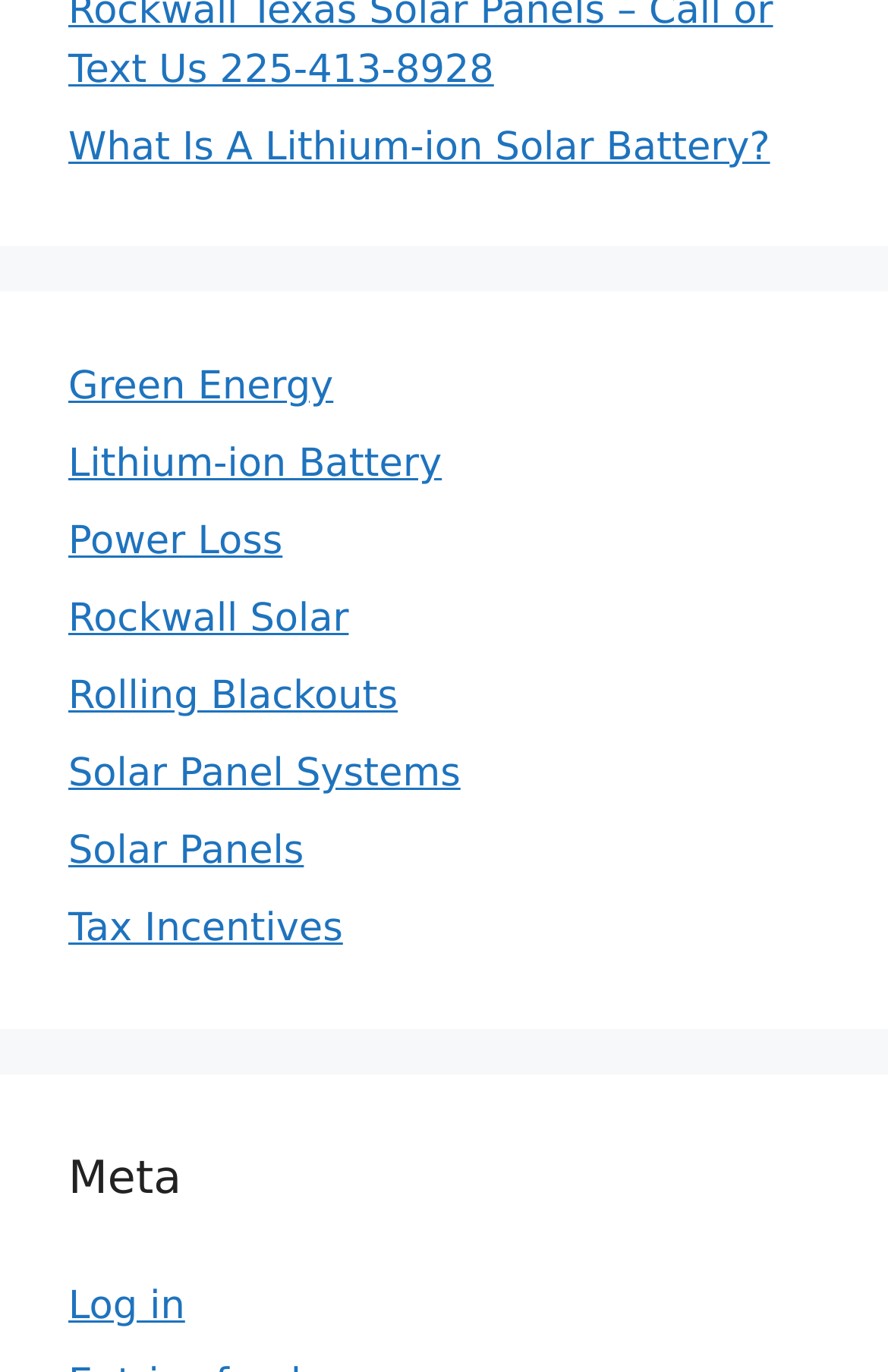What is the purpose of the 'Log in' link?
Answer with a single word or short phrase according to what you see in the image.

To log in to the website